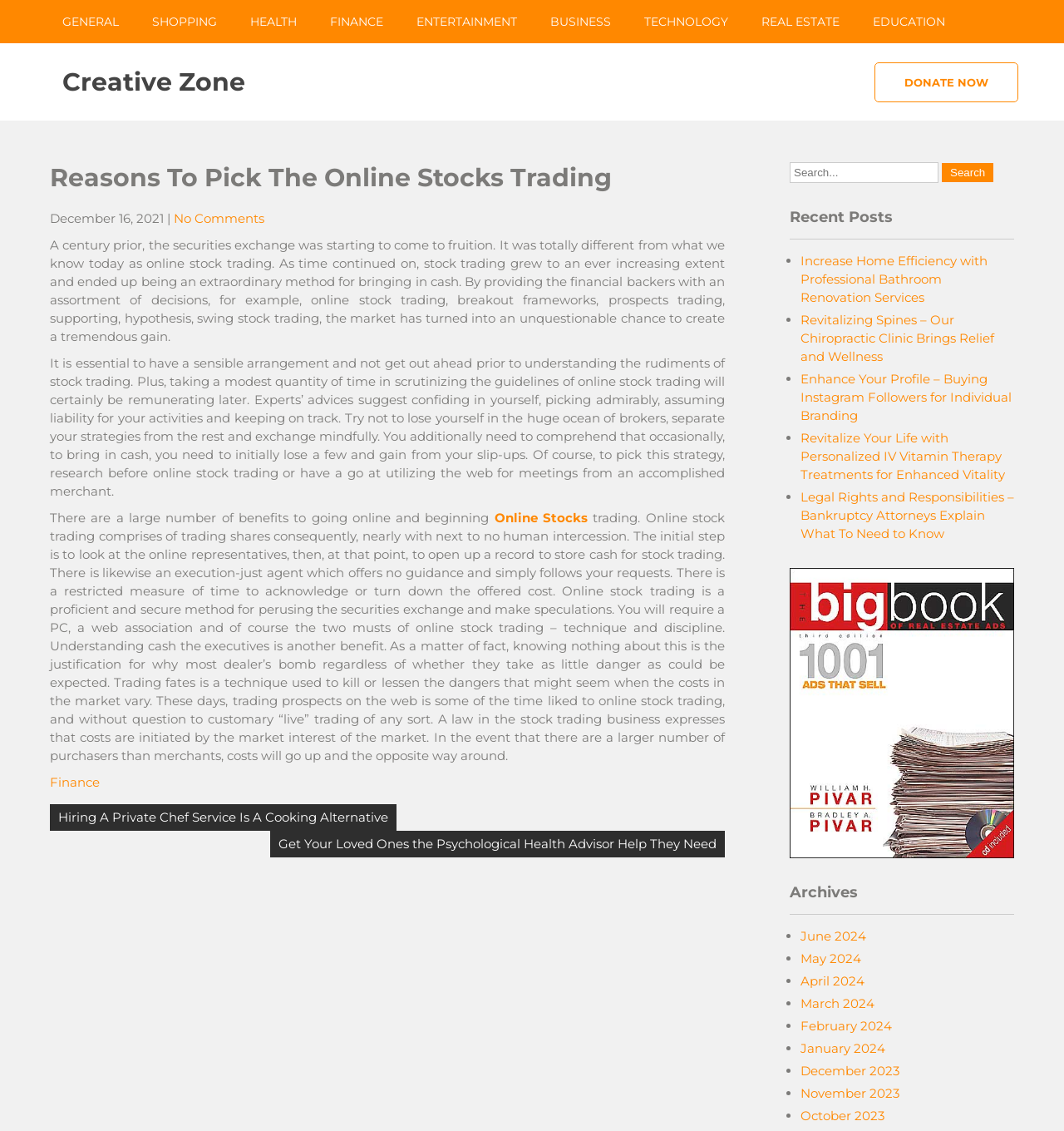Extract the bounding box coordinates for the described element: "Donate Now". The coordinates should be represented as four float numbers between 0 and 1: [left, top, right, bottom].

[0.822, 0.055, 0.957, 0.09]